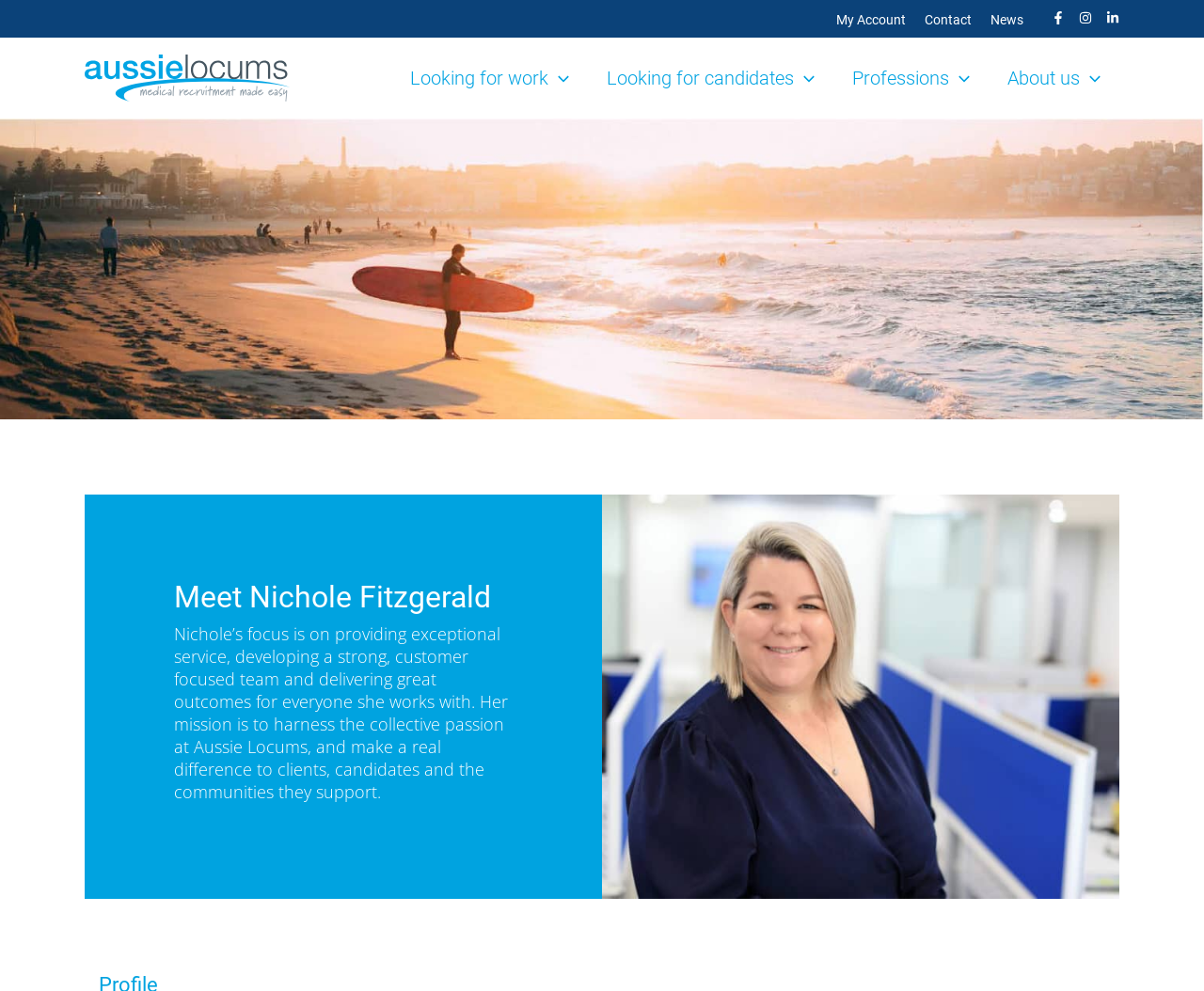Create a detailed summary of all the visual and textual information on the webpage.

The webpage is about Nichole Fitzgerald, a passionate recruiter and director. At the top right corner, there are social media links to Facebook, Instagram, and LinkedIn, each accompanied by an image. Below these links, there is a navigation menu with links to "My Account", "Contact", and "News". 

On the top left side, there is a link to "Aussie Locums" with an accompanying image. Below this, there is another navigation menu with links to "Looking for work", "Looking for candidates", "Professions", and "About us". Each of these links has a menu toggle icon next to it.

The main content of the webpage is a section that introduces Nichole Fitzgerald. There is a heading "Meet Nichole Fitzgerald" followed by a paragraph of text that describes her focus and mission as a recruiter and director. This section is located near the top center of the webpage.